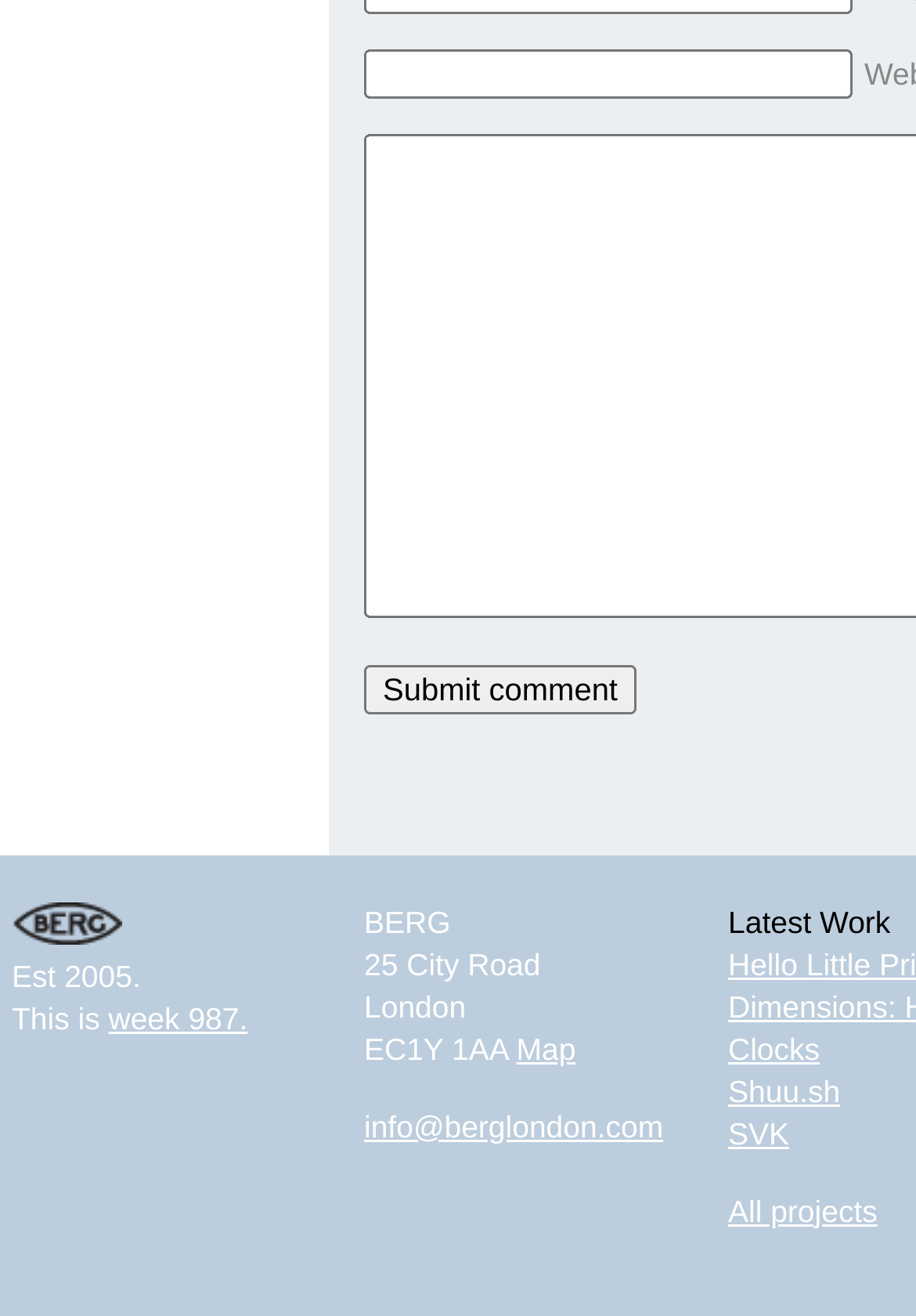How many links are there at the bottom right of the webpage?
Look at the image and provide a detailed response to the question.

The links at the bottom right of the webpage are 'Clocks', 'Shuu.sh', 'SVK', and 'All projects'. There are 4 links in total.